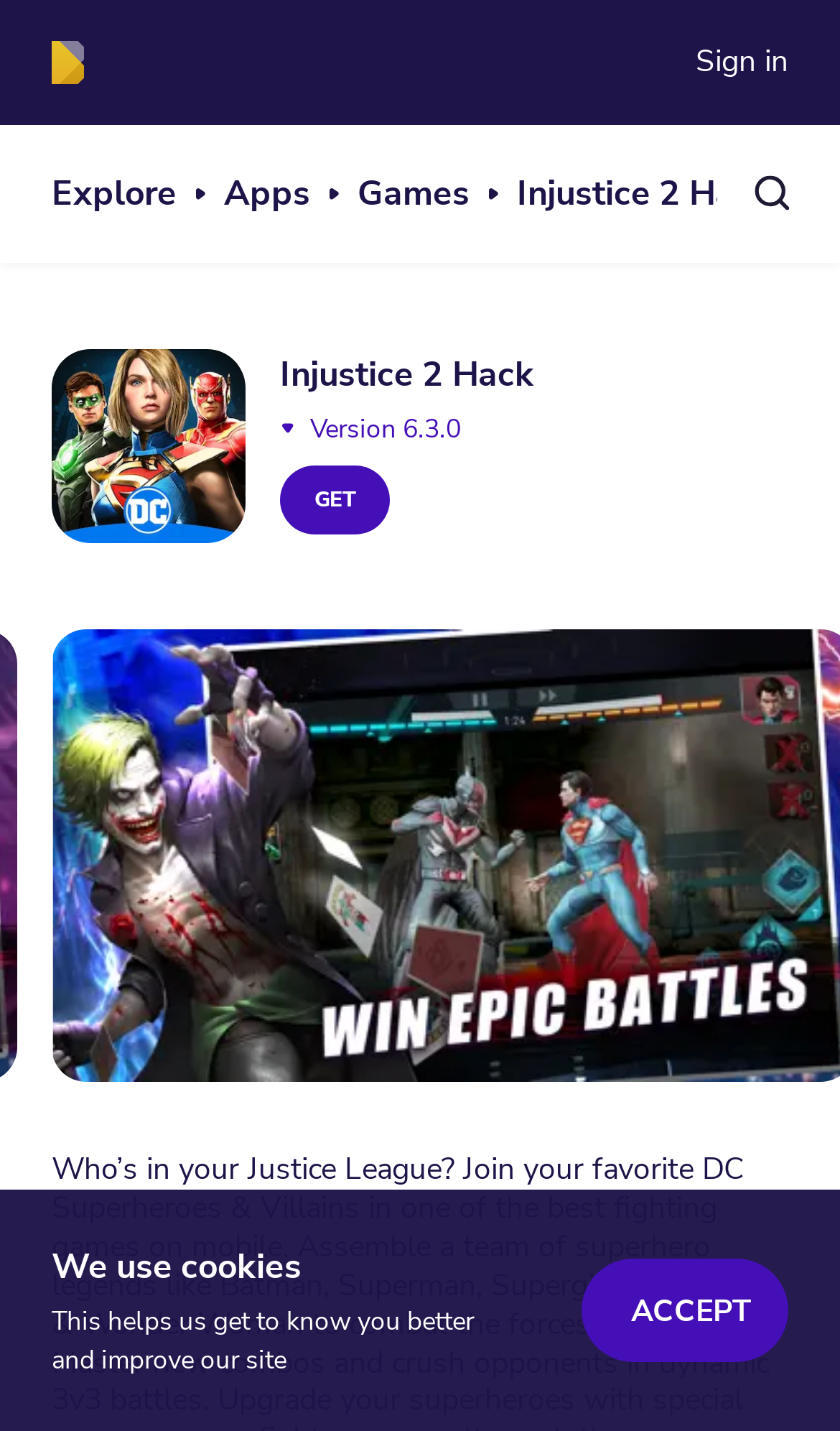What is the name of the app store?
Answer briefly with a single word or phrase based on the image.

BuildStore